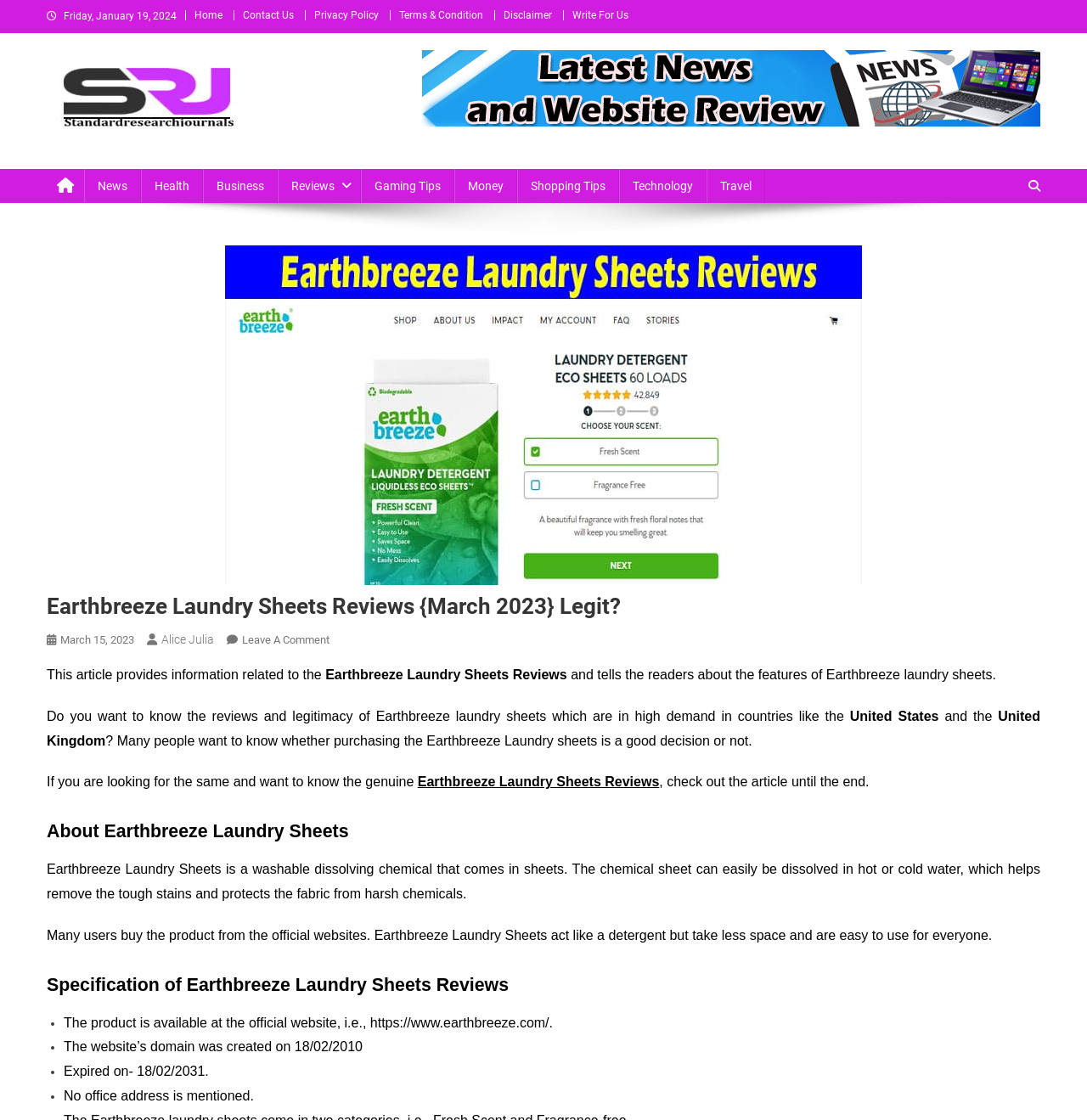Detail the webpage's structure and highlights in your description.

This webpage is about Earthbreeze Laundry Sheets Reviews, with a focus on providing information about the product's features and legitimacy. At the top of the page, there is a navigation menu with links to "Home", "Contact Us", "Privacy Policy", "Terms & Condition", "Disclaimer", and "Write For Us". Below this menu, there is a logo and a banner with the website's name, "Standardresearchjournals – Online Website Reviews & Trendy News". 

On the left side of the page, there is a sidebar with links to various categories, including "News", "Health", "Business", "Reviews", "Gaming Tips", "Money", "Shopping Tips", "Technology", and "Travel". 

The main content of the page starts with a heading that reads "Earthbreeze Laundry Sheets Reviews {March 2023} Legit?" followed by a paragraph that introduces the topic of the article. The article then proceeds to discuss the features of Earthbreeze laundry sheets, including their washable and dissolving properties, and how they can be used to remove tough stains and protect fabrics from harsh chemicals. 

There are several sections in the article, including "About Earthbreeze Laundry Sheets" and "Specification of Earthbreeze Laundry Sheets Reviews", which provide more detailed information about the product. The specification section is presented in a list format, with bullet points highlighting key features such as the product's availability on the official website, the website's domain creation and expiration dates, and the lack of an office address. 

Throughout the page, there are several images, including a logo, a banner, and a product image. The overall layout of the page is organized, with clear headings and concise text that makes it easy to follow along.